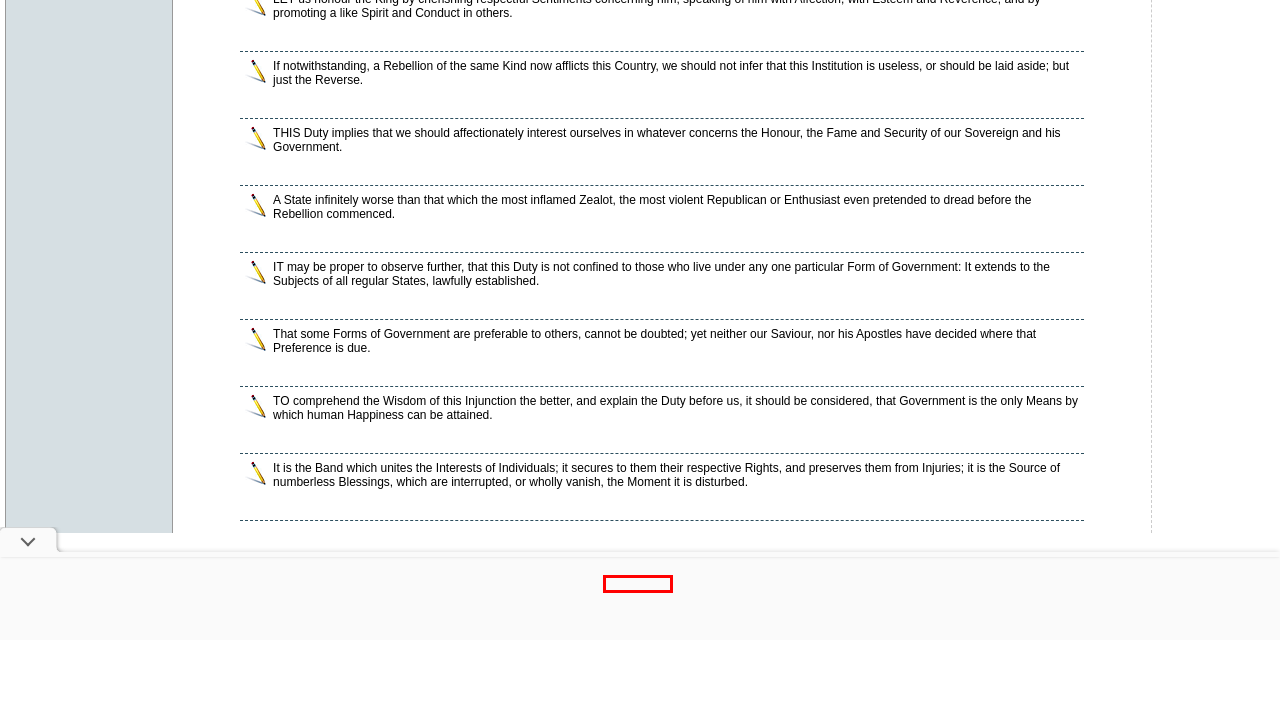Review the screenshot of a webpage that includes a red bounding box. Choose the webpage description that best matches the new webpage displayed after clicking the element within the bounding box. Here are the candidates:
A. Famous Quotes by Author Name - F
B. eDigg.com - Privacy Policy
C. Famous Canadian Quotes
D. Famous Quotes by Author Name - U
E. Famous Quotes by Author Name - I
F. Famous Quotes by Author Name - N
G. Famous Quotes, Quotes about Life, Free Quotes, Funny, or Inspirational
H. Famous Quotes by Author Name - X

B